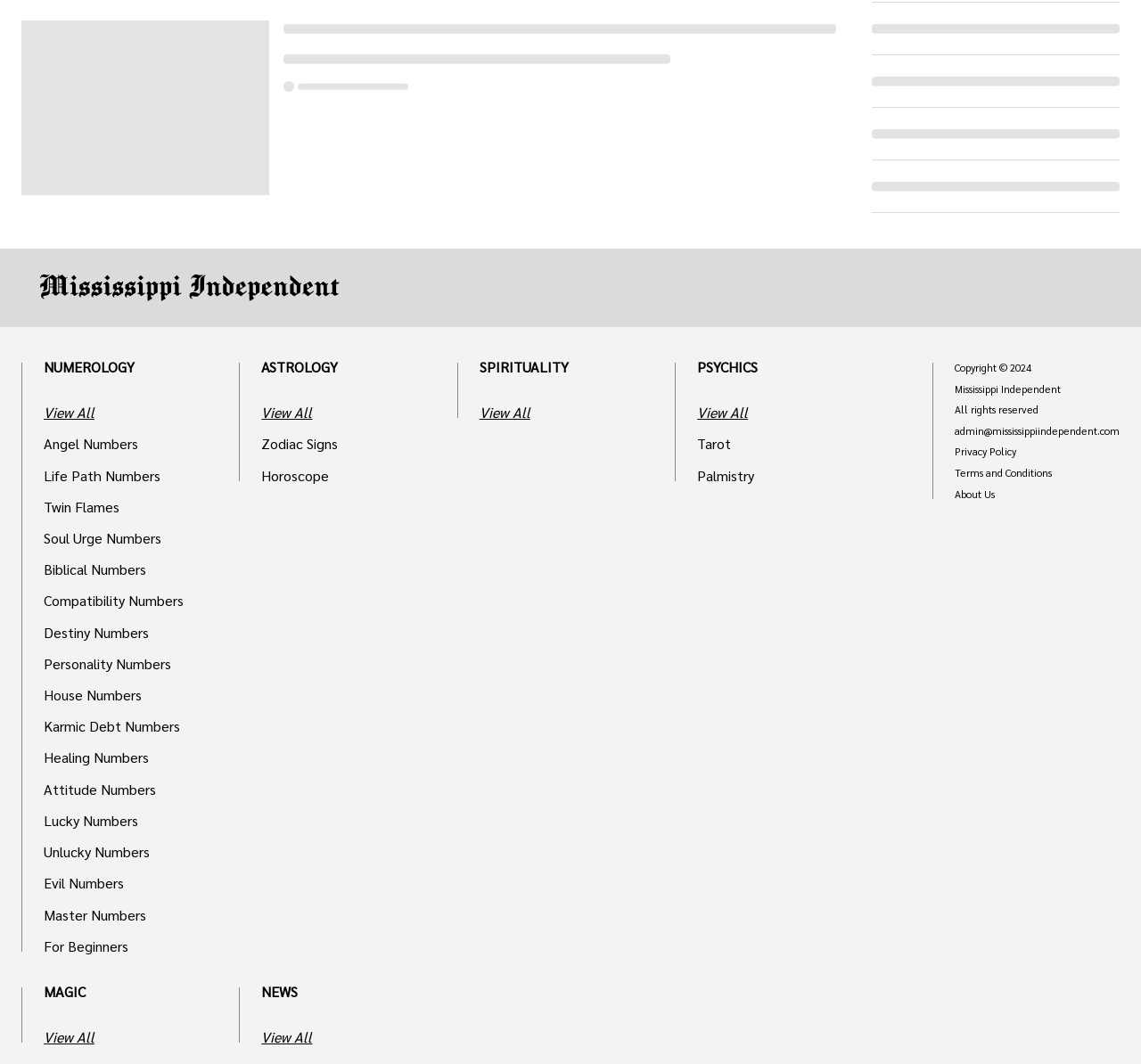How many categories are there?
Using the screenshot, give a one-word or short phrase answer.

5